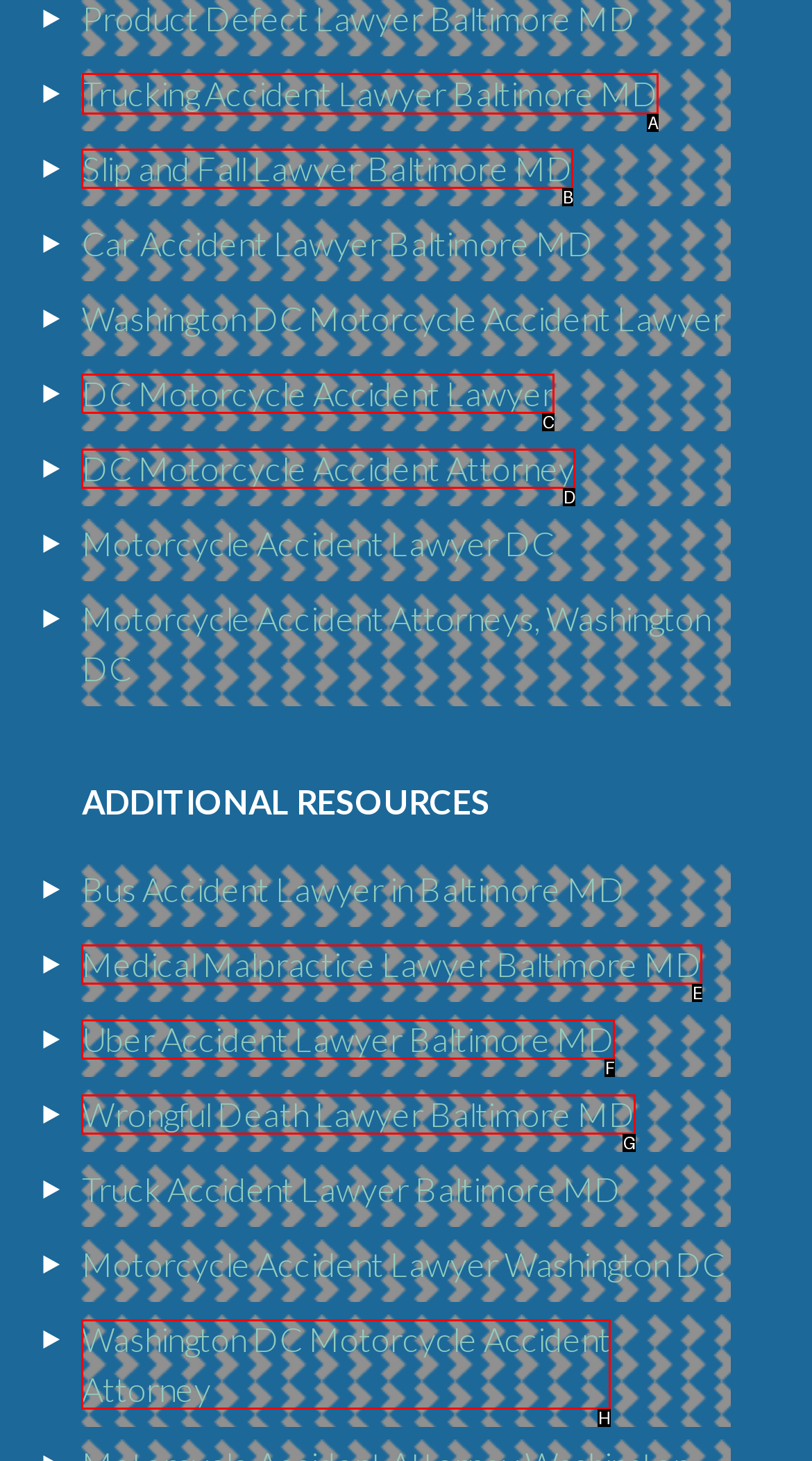Decide which HTML element to click to complete the task: Click on Trucking Accident Lawyer Baltimore MD Provide the letter of the appropriate option.

A